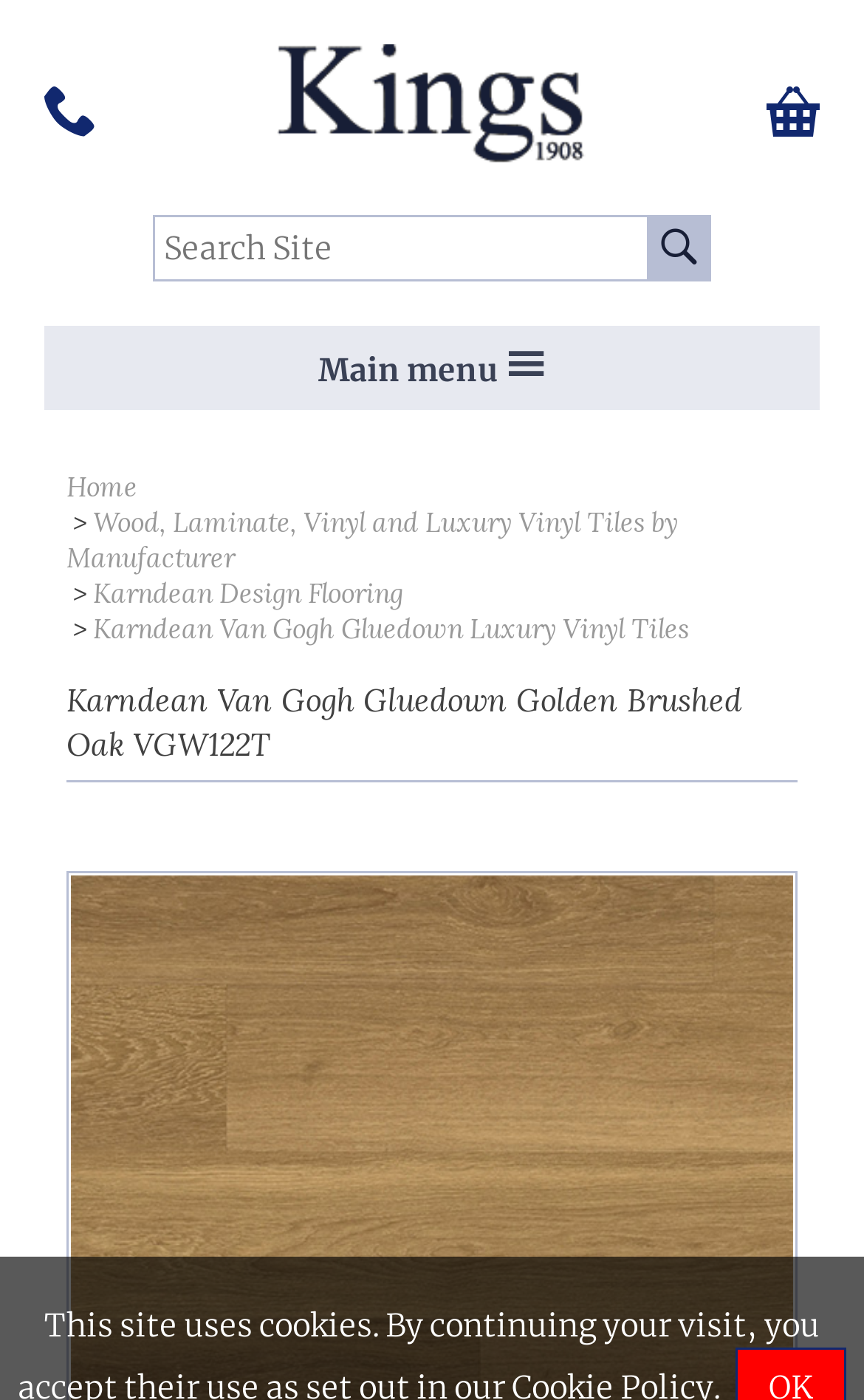What type of flooring is Karndean Van Gogh Gluedown Golden Brushed Oak VGW122T?
Give a detailed explanation using the information visible in the image.

I searched for the product name 'Karndean Van Gogh Gluedown Golden Brushed Oak VGW122T' on the webpage and found that it is a type of Luxury Vinyl Tiles, as indicated by the heading 'Karndean Van Gogh Gluedown Luxury Vinyl Tiles'.